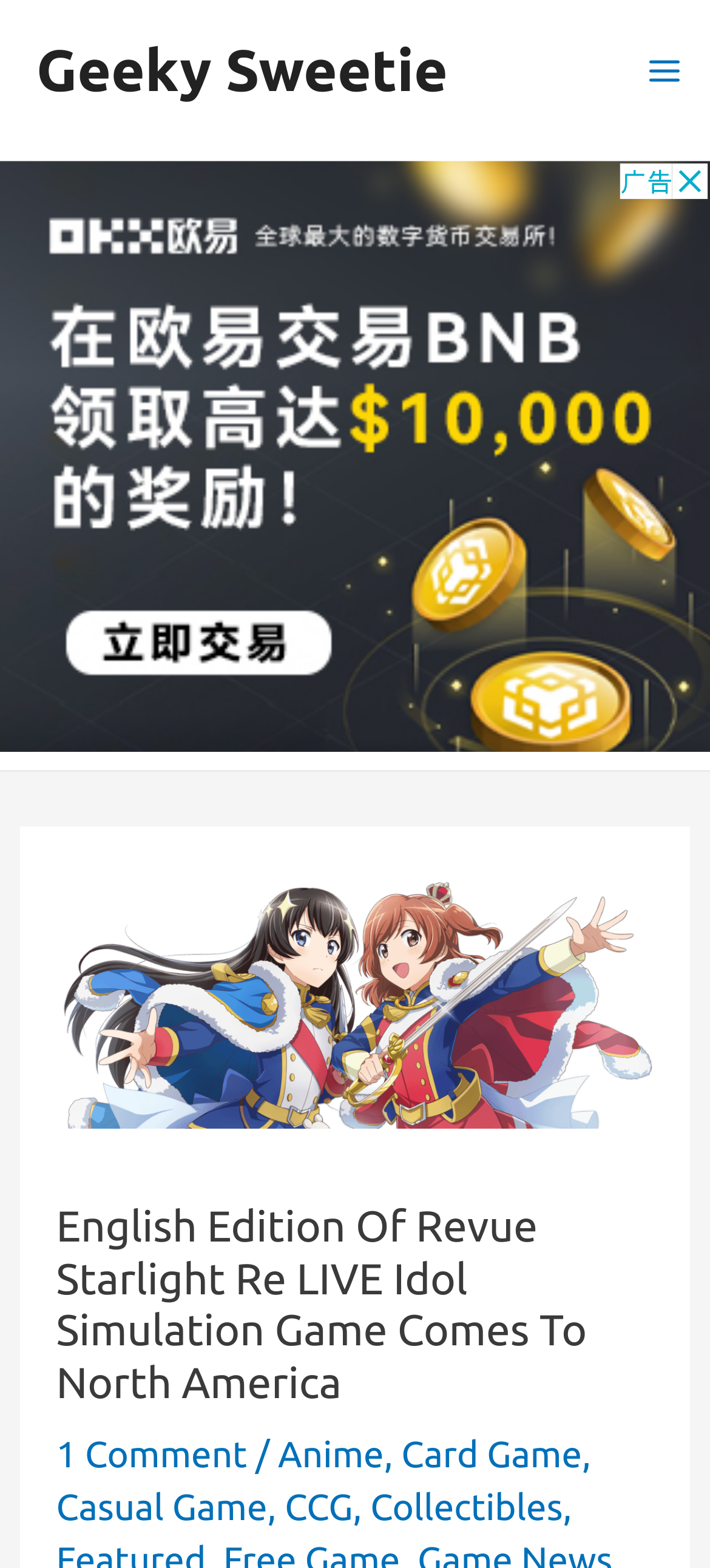Could you specify the bounding box coordinates for the clickable section to complete the following instruction: "Click the 'Geeky Sweetie' link"?

[0.051, 0.024, 0.631, 0.066]